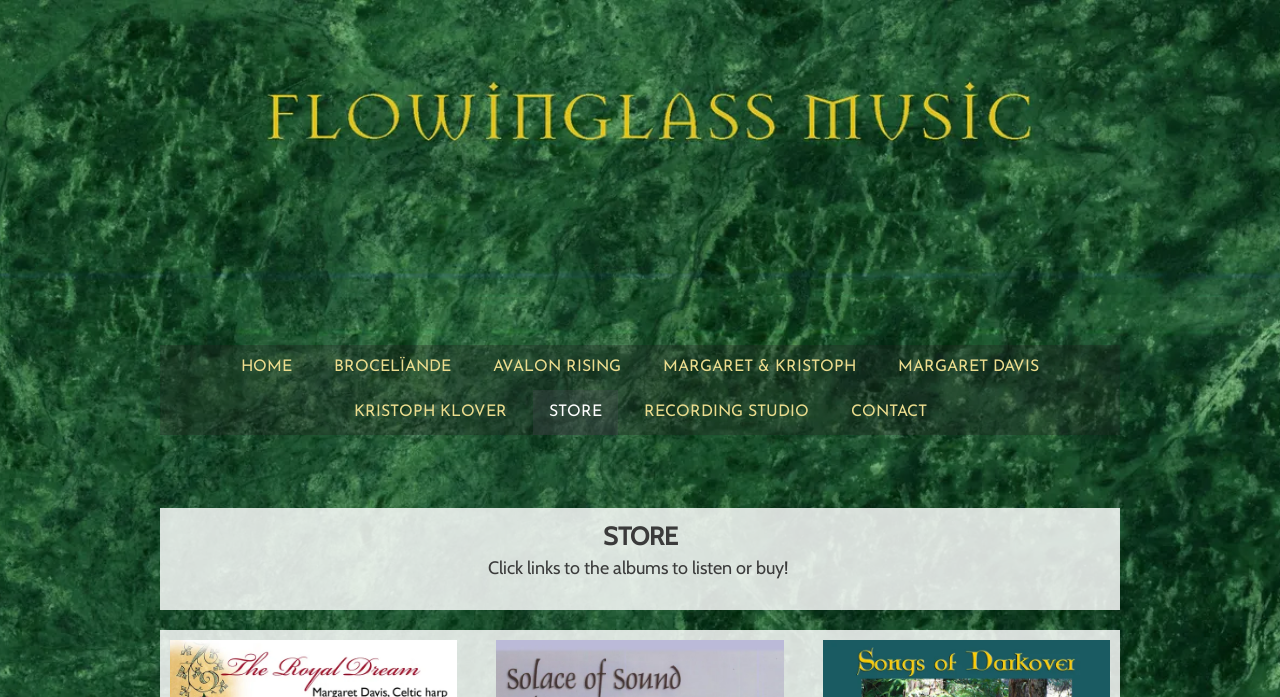What is the first album link? Analyze the screenshot and reply with just one word or a short phrase.

HOME